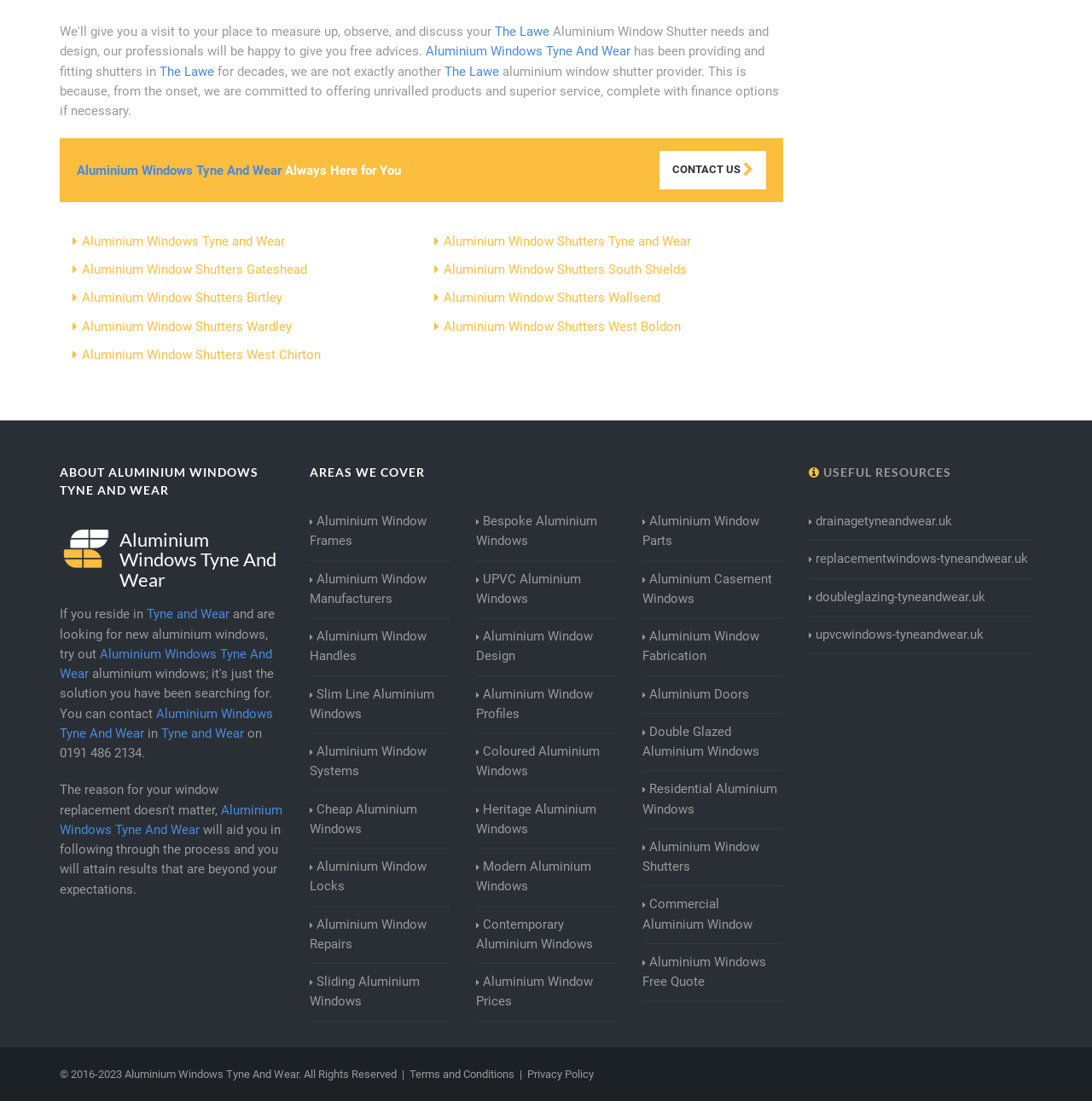What is the contact phone number?
Answer the question with as much detail as possible.

I found the contact phone number by searching for a link element with a numeric value. The link element with the text '0191 486 2134' is likely the contact phone number.